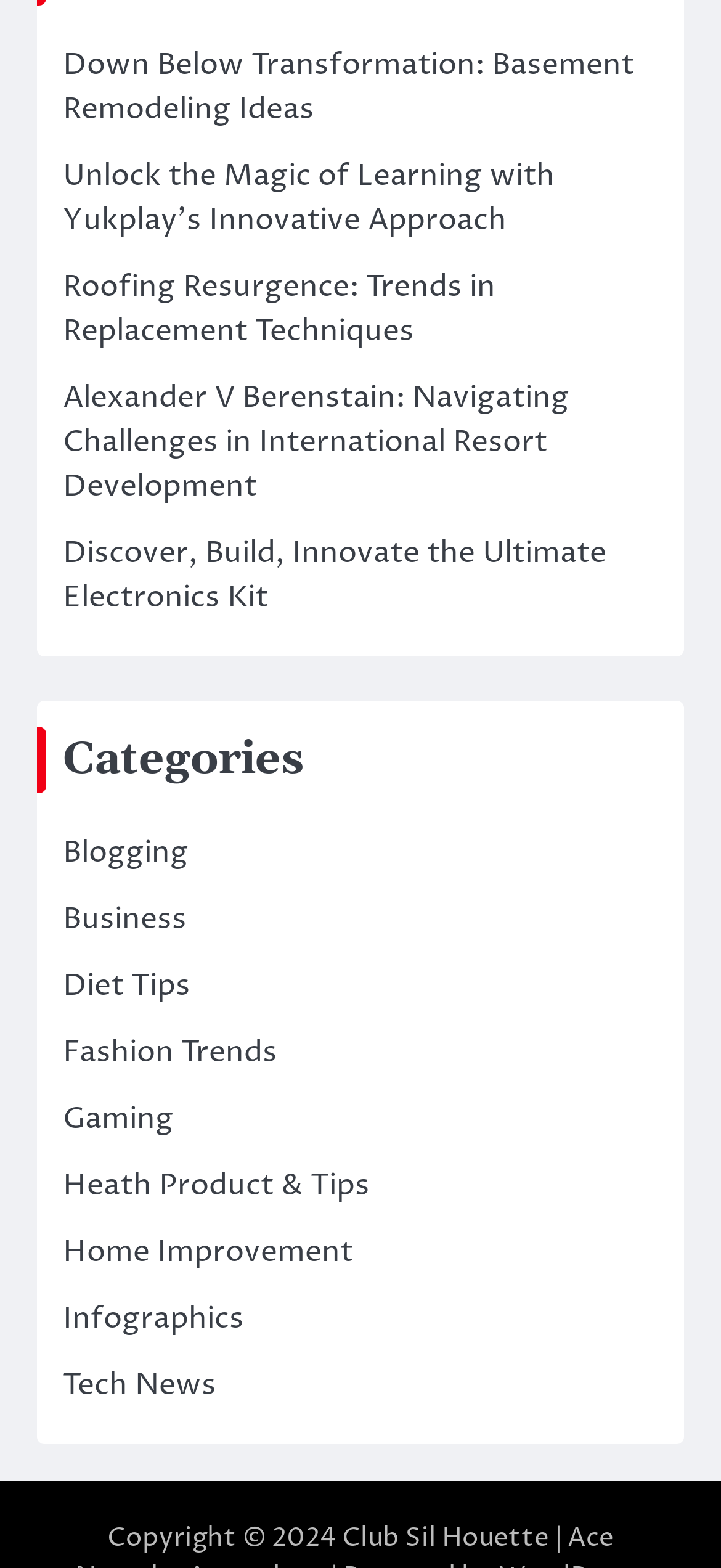Find the bounding box coordinates for the element that must be clicked to complete the instruction: "Click on 'Down Below Transformation: Basement Remodeling Ideas'". The coordinates should be four float numbers between 0 and 1, indicated as [left, top, right, bottom].

[0.087, 0.028, 0.879, 0.083]